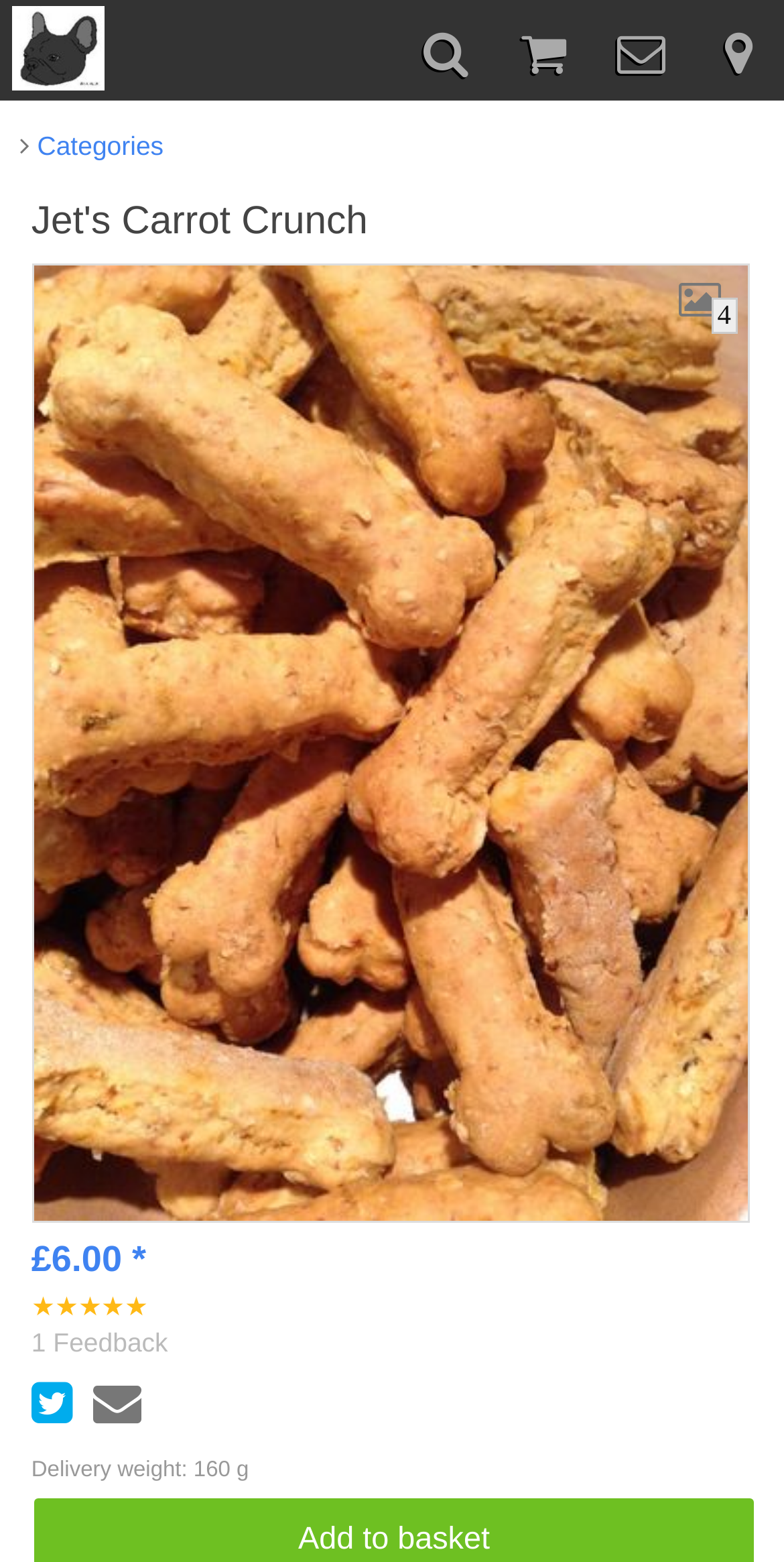From the webpage screenshot, identify the region described by Categories. Provide the bounding box coordinates as (top-left x, top-left y, bottom-right x, bottom-right y), with each value being a floating point number between 0 and 1.

[0.025, 0.081, 0.209, 0.106]